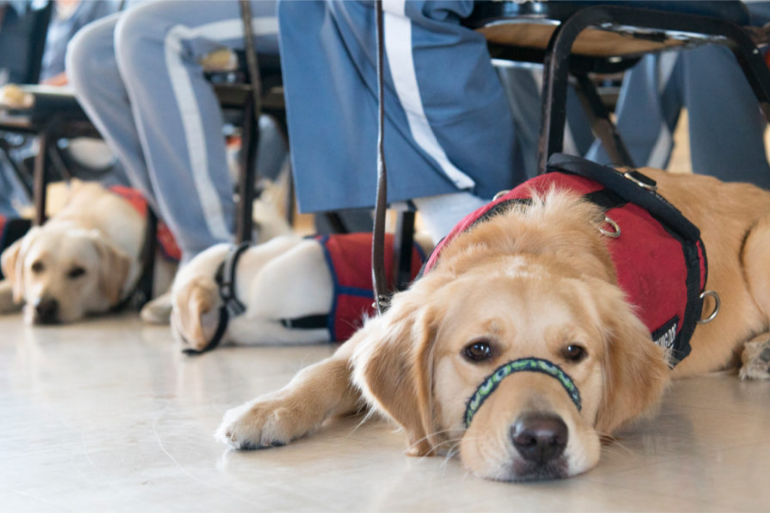Provide a thorough and detailed response to the question by examining the image: 
What is the environment focused on?

The caption describes the atmosphere as 'calm and purposeful' and states that the environment is focused on 'learning and emotional growth', highlighting the significance of the program in promoting personal development and well-being.